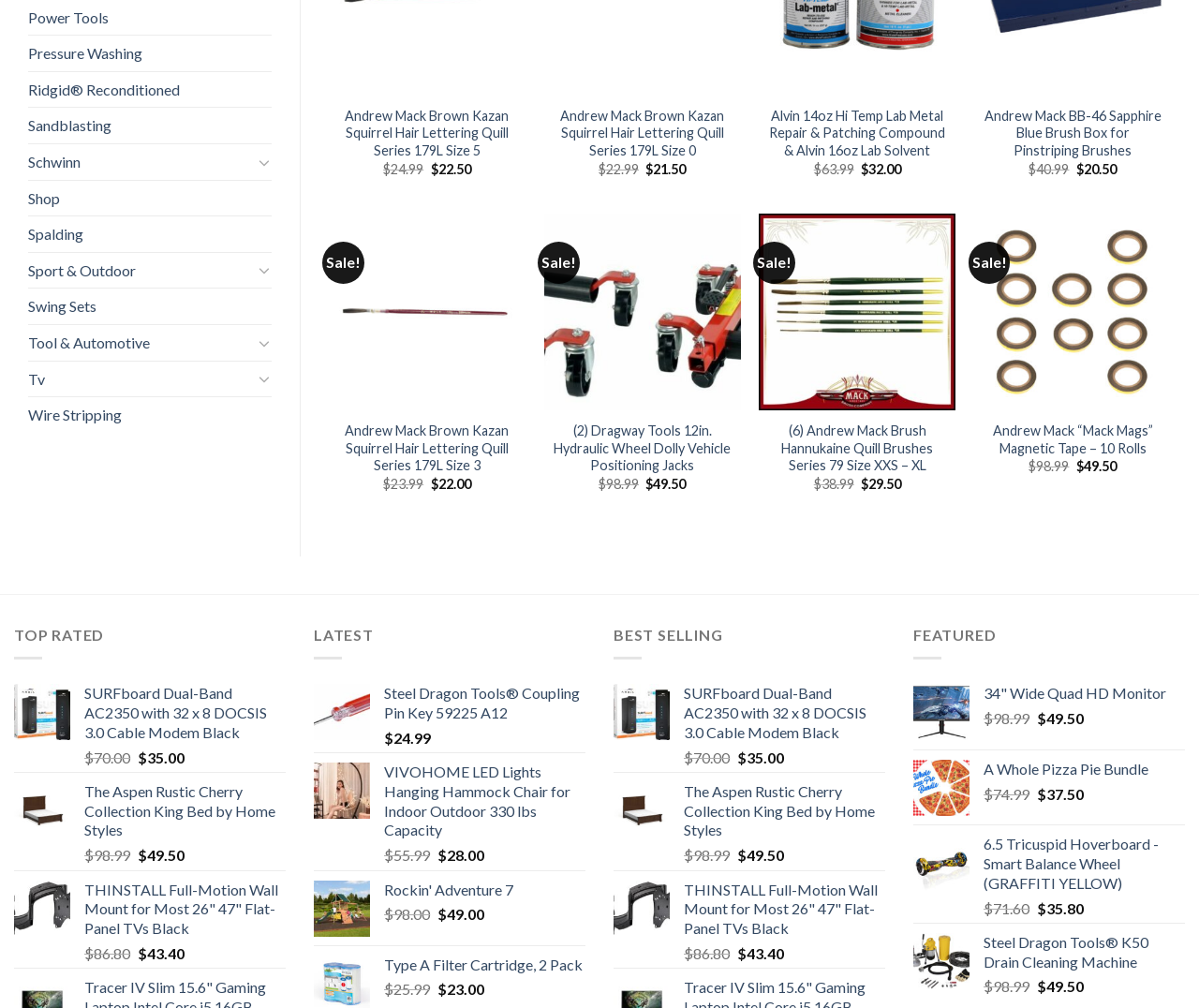Locate the bounding box coordinates of the area that needs to be clicked to fulfill the following instruction: "Click on 'Steel Dragon Tools Coupling Pin Key 59225 A12'". The coordinates should be in the format of four float numbers between 0 and 1, namely [left, top, right, bottom].

[0.32, 0.679, 0.488, 0.717]